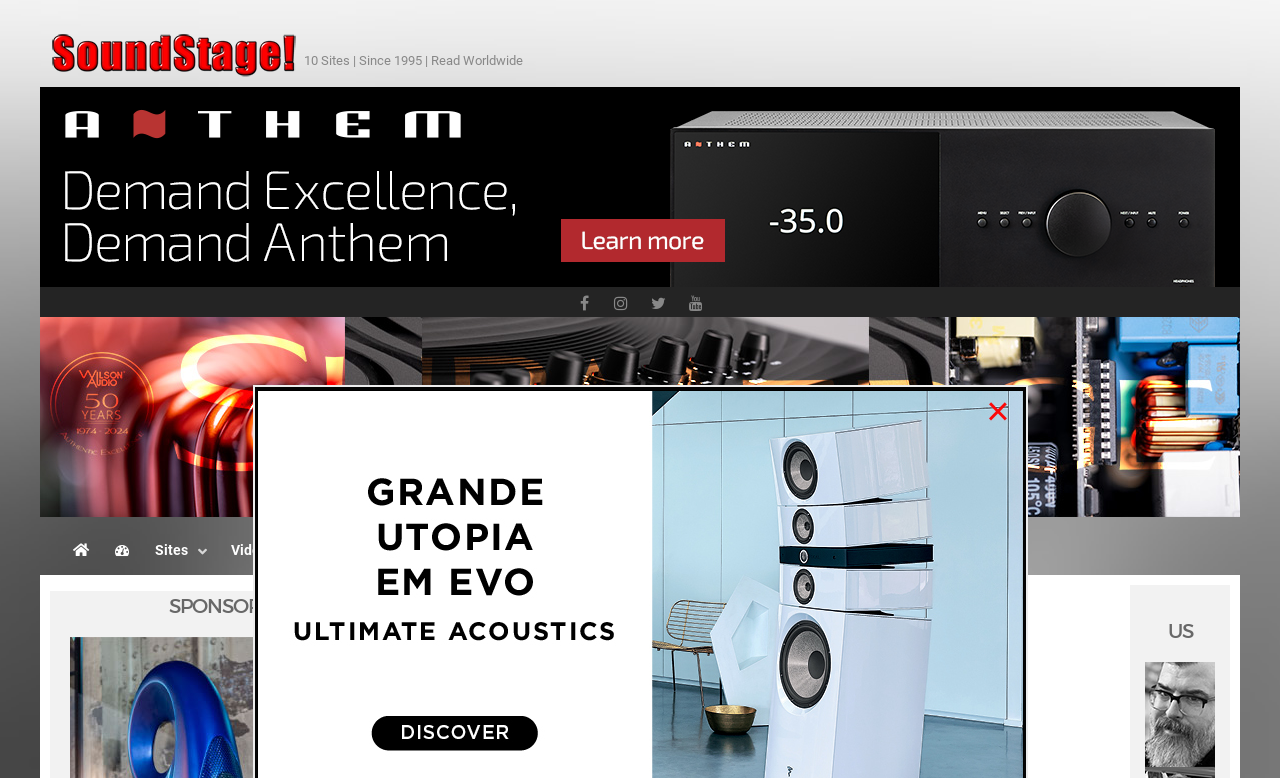Identify the bounding box coordinates for the UI element described as follows: "Buying Guides". Ensure the coordinates are four float numbers between 0 and 1, formatted as [left, top, right, bottom].

[0.319, 0.689, 0.409, 0.726]